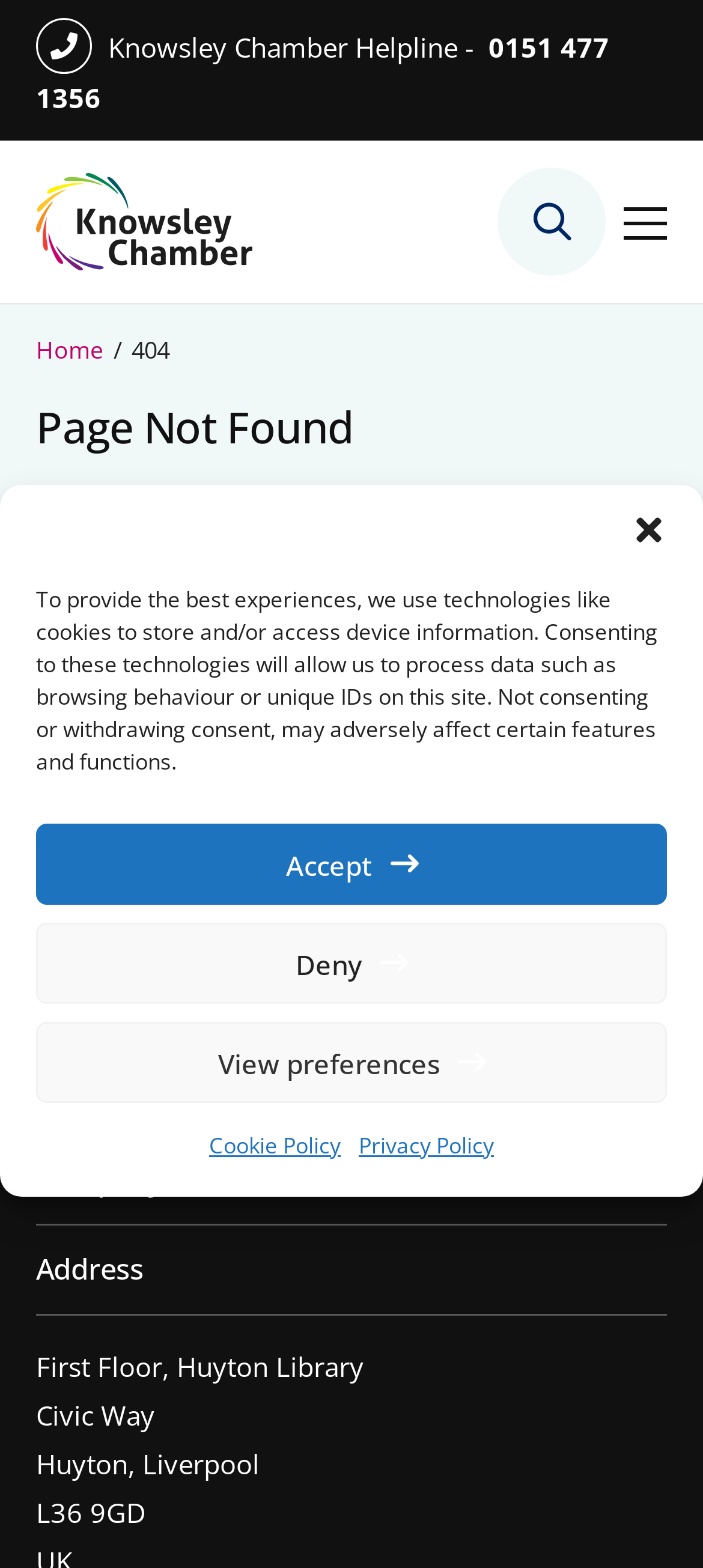Find and provide the bounding box coordinates for the UI element described here: "Accept". The coordinates should be given as four float numbers between 0 and 1: [left, top, right, bottom].

[0.051, 0.525, 0.949, 0.577]